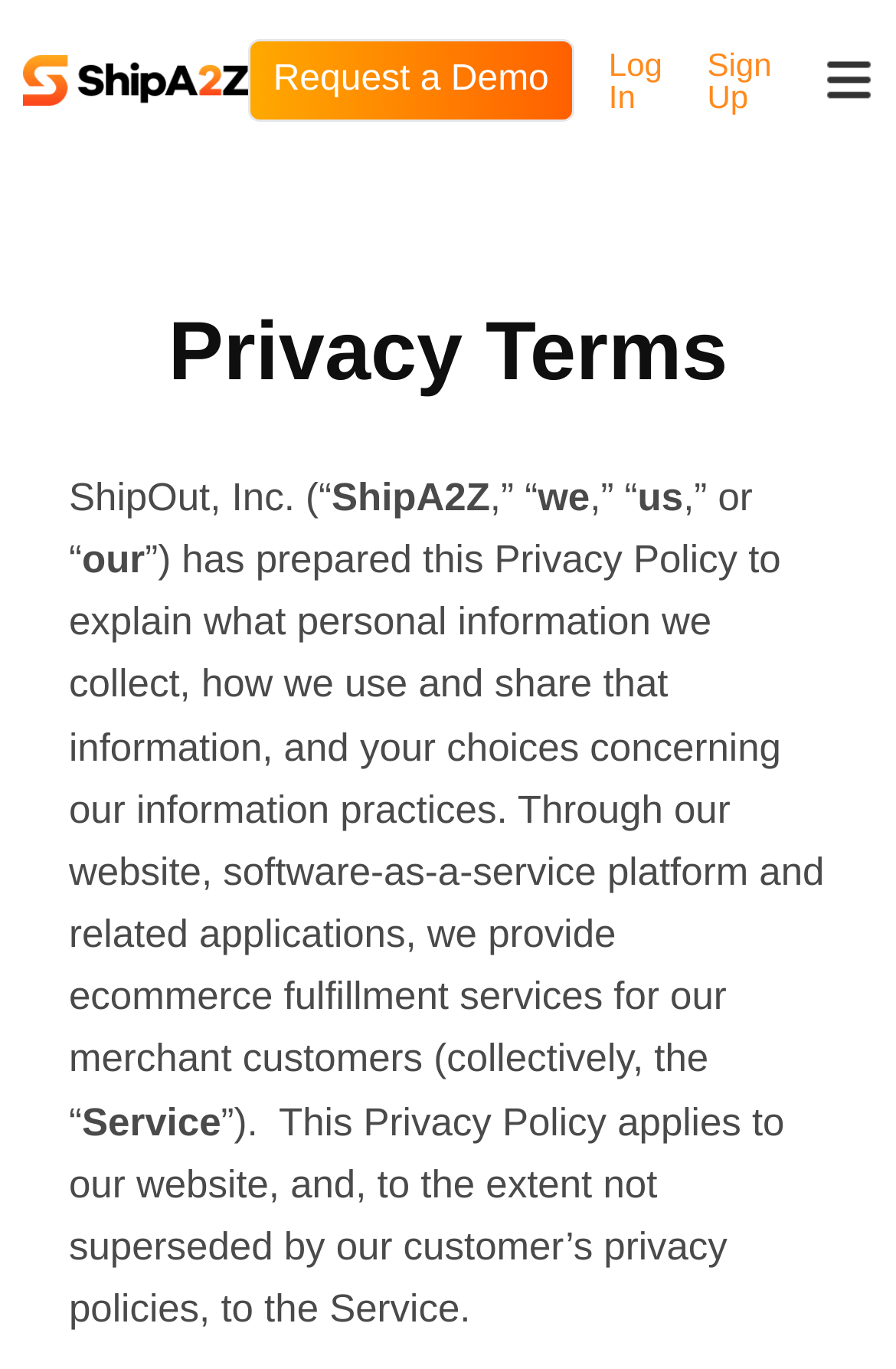Articulate a complete and detailed caption of the webpage elements.

The webpage appears to be a privacy policy page for ShipA2Z, a company that provides ecommerce fulfillment services. At the top left of the page, there are four links: an empty link, "Request a Demo", "Log In", and "Sign Up", arranged horizontally. Below these links, there is a heading "Privacy Terms" that spans almost the entire width of the page.

The main content of the page starts with a paragraph that explains the purpose of the privacy policy. The text is divided into several static text elements, but together they form a cohesive paragraph that describes what personal information ShipA2Z collects, how they use and share that information, and the user's choices regarding their information practices.

The paragraph is followed by another section that explains the scope of the privacy policy, which applies to the company's website and service. This section is also divided into several static text elements, but they form a single coherent passage.

There are no images on the page, and the layout is dominated by text elements. The overall structure of the page is simple and easy to follow, with clear headings and concise text.